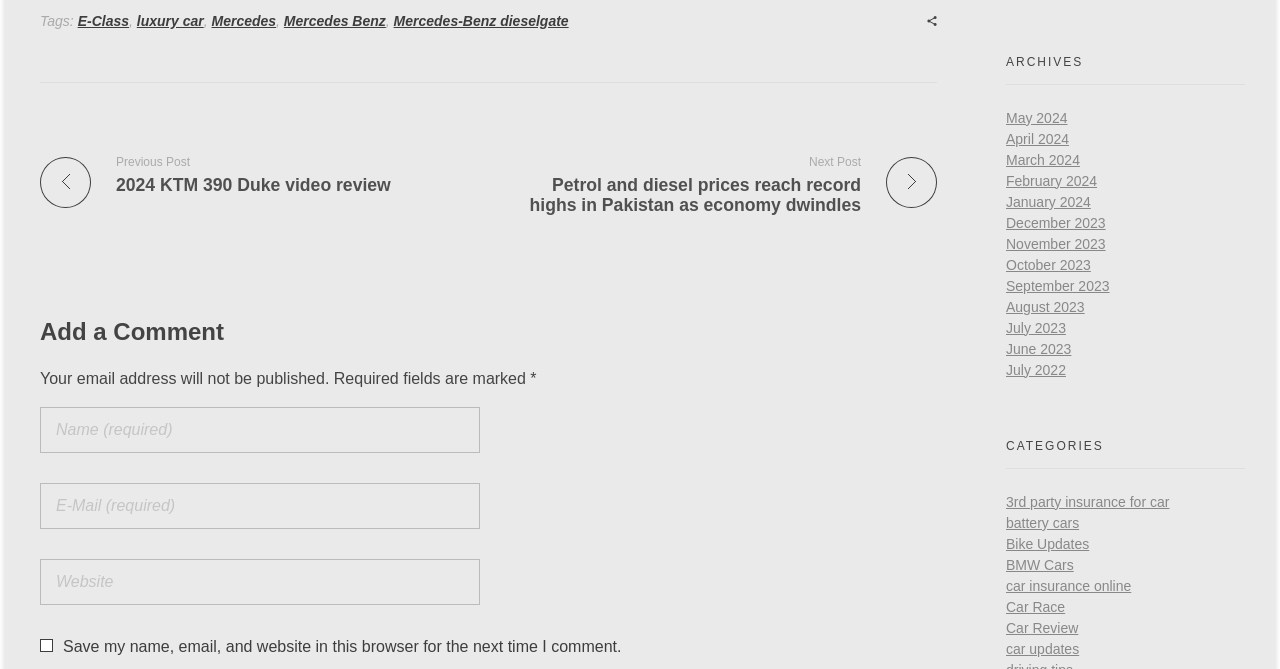What is the purpose of the textbox 'Name (required)'?
Answer the question with a single word or phrase by looking at the picture.

To enter name